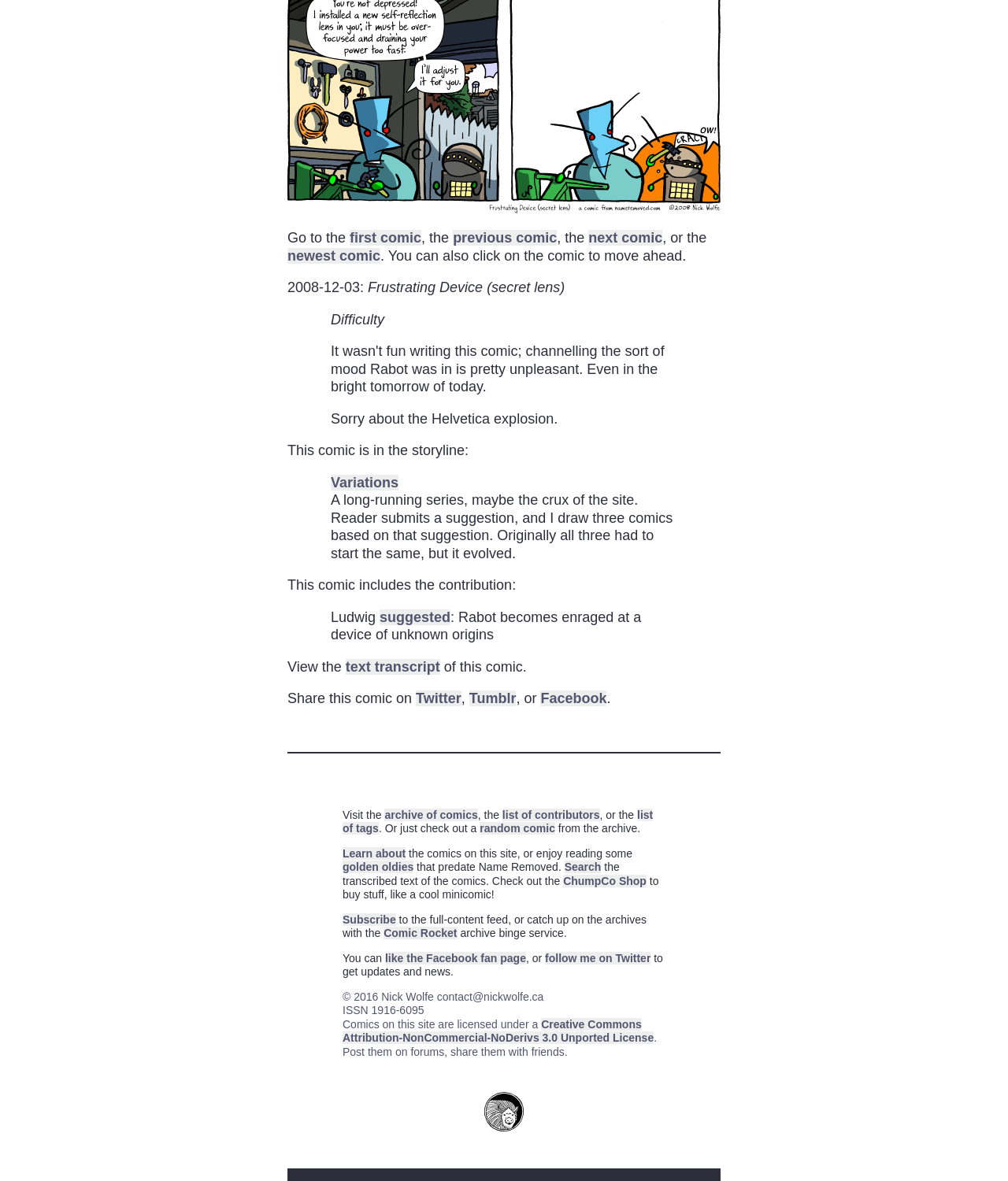Identify the bounding box for the UI element specified in this description: "list of tags". The coordinates must be four float numbers between 0 and 1, formatted as [left, top, right, bottom].

[0.34, 0.684, 0.648, 0.707]